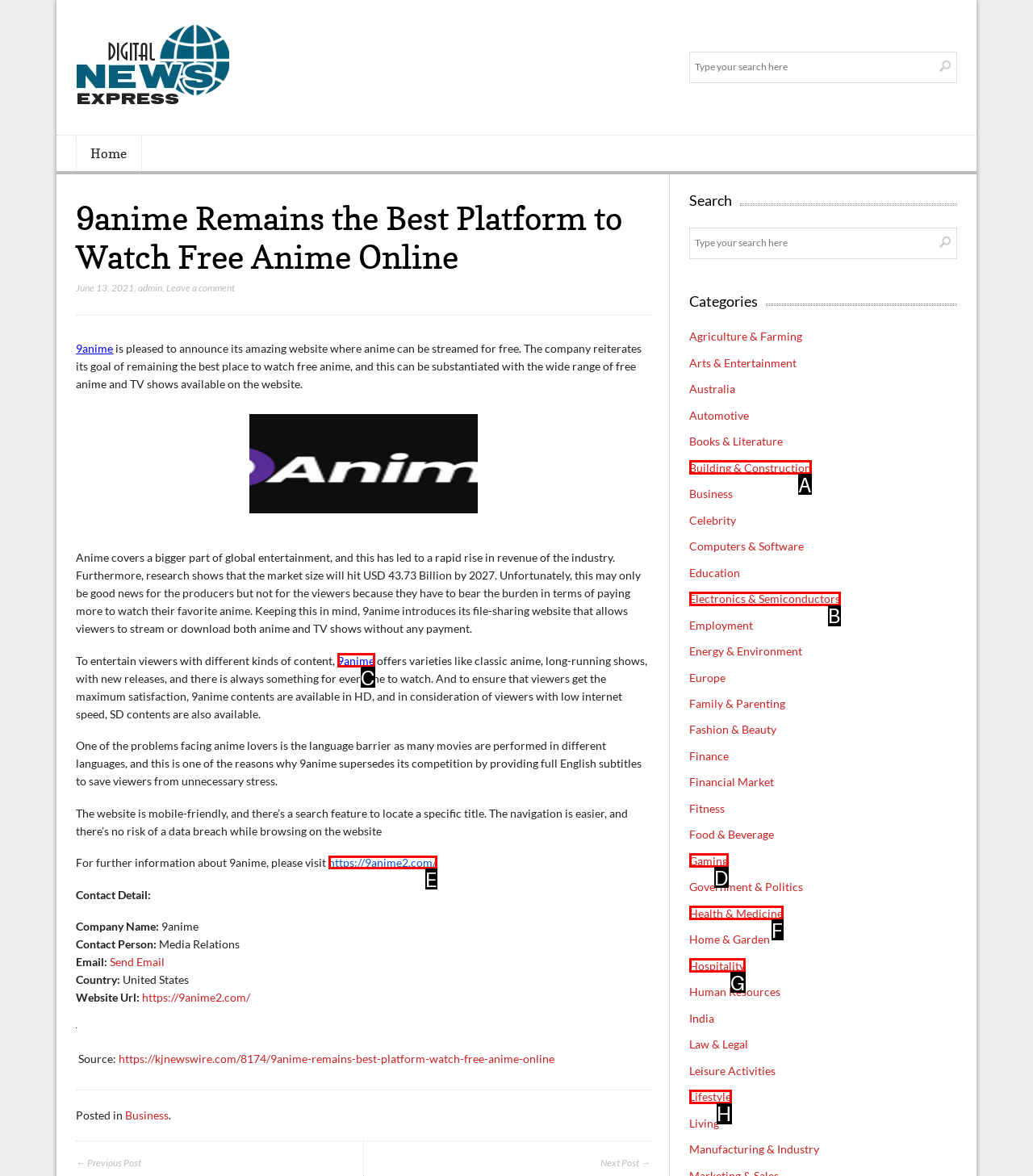Select the correct UI element to click for this task: Read more about 9anime.
Answer using the letter from the provided options.

E